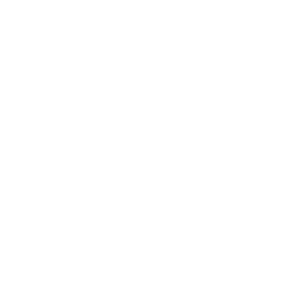With reference to the screenshot, provide a detailed response to the question below:
What type of platform is the graphic likely associated with?

The caption suggests that the graphic is likely associated with a book-related website or service, possibly indicating a section dedicated to promoting reading materials, reviews, or literary content, due to the illustration's theme and design.